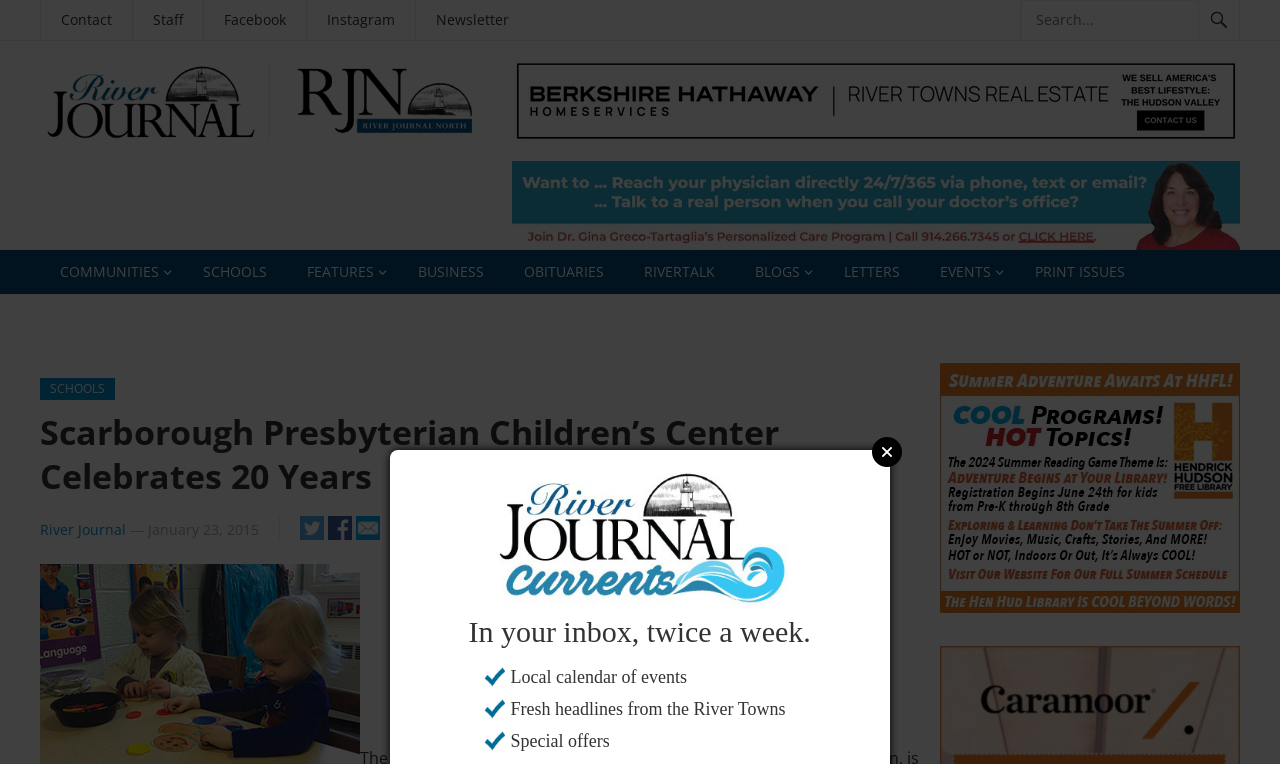Highlight the bounding box coordinates of the element that should be clicked to carry out the following instruction: "Search for something". The coordinates must be given as four float numbers ranging from 0 to 1, i.e., [left, top, right, bottom].

[0.798, 0.0, 0.938, 0.052]